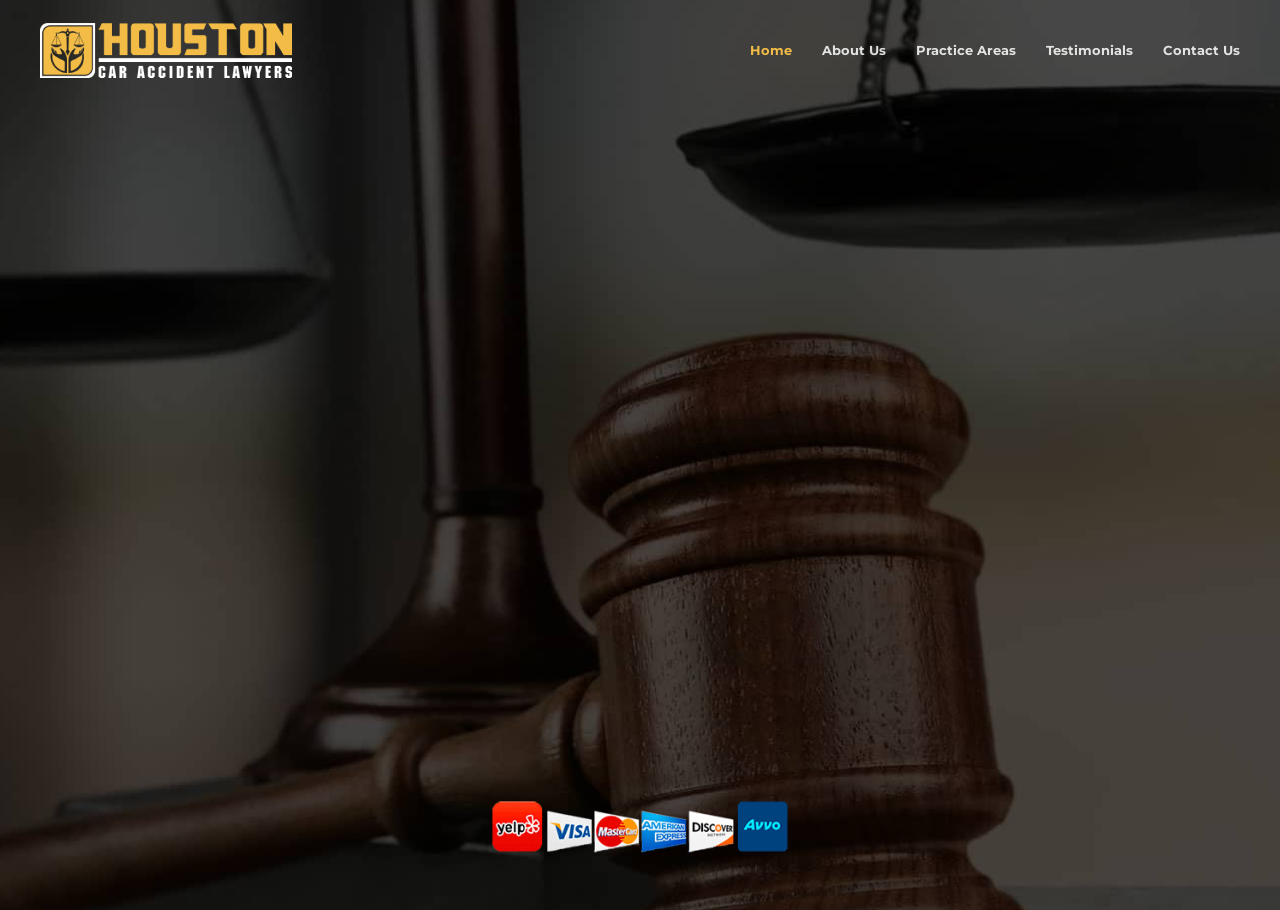Answer the following inquiry with a single word or phrase:
What is the tone of the webpage's content?

Professional